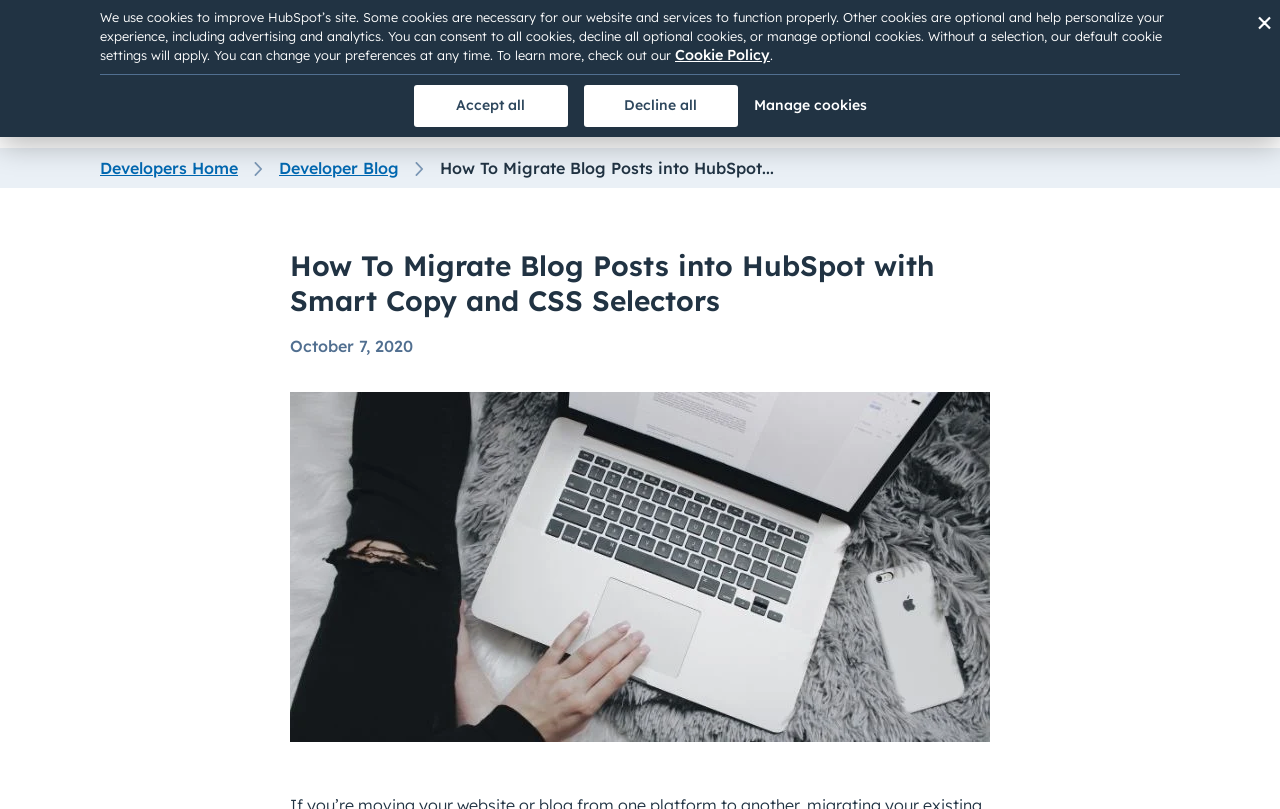What is the main heading displayed on the webpage? Please provide the text.

How To Migrate Blog Posts into HubSpot with Smart Copy and CSS Selectors